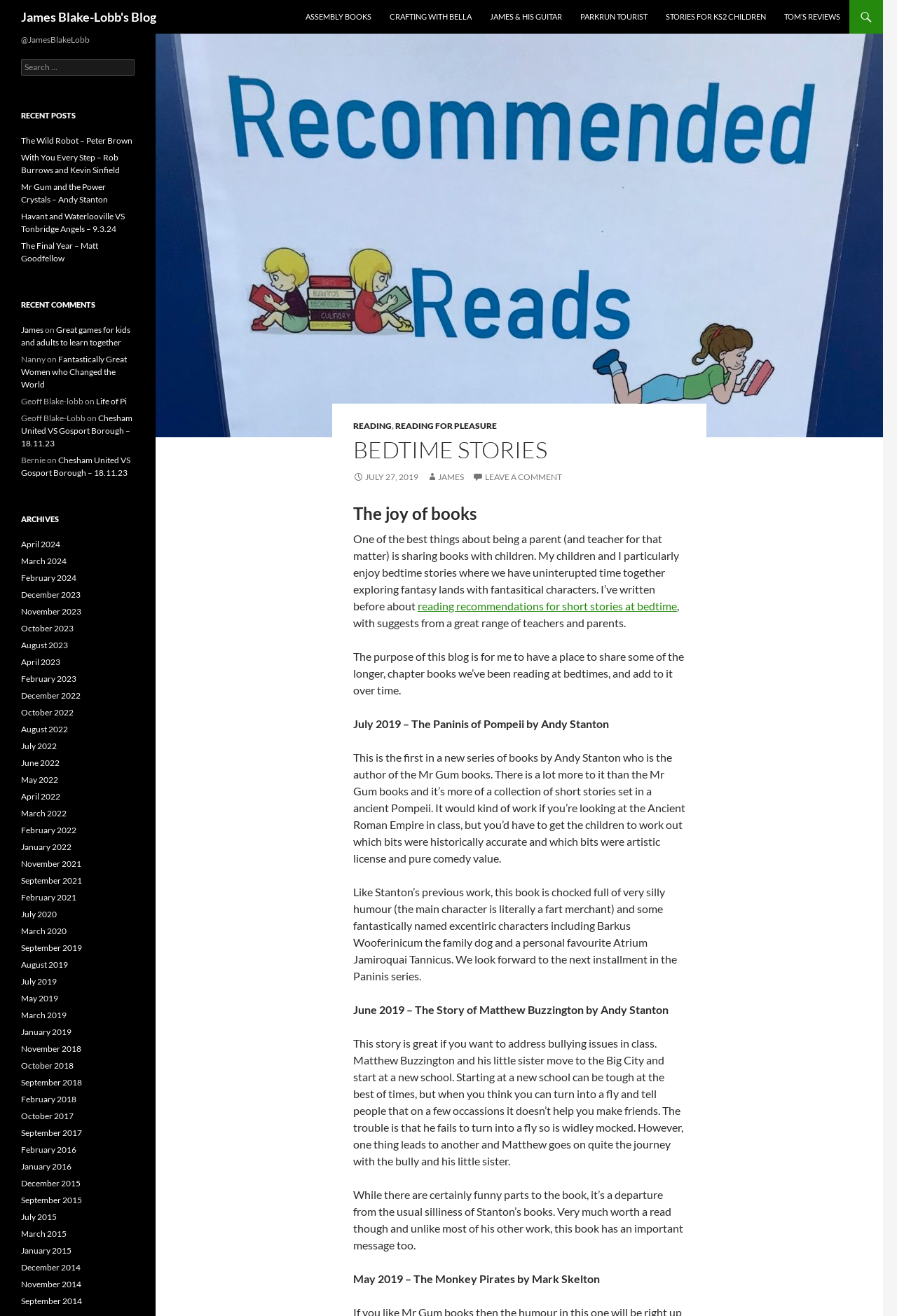Create a detailed description of the webpage's content and layout.

This webpage is a blog titled "Bedtime Stories" by James Blake-Lobb. At the top, there is a heading with the blog title and a link to the blog's homepage. Below that, there are several links to other blogs and websites, including "ASSEMBLY BOOKS", "CRAFTING WITH BELLA", and "PARKRUN TOURIST".

On the left side of the page, there is a navigation menu with several sections, including "RECENT POSTS", "RECENT COMMENTS", and "ARCHIVES". The "RECENT POSTS" section lists several recent blog posts, including "The Wild Robot – Peter Brown" and "With You Every Step – Rob Burrows and Kevin Sinfield". The "RECENT COMMENTS" section lists comments from users, including James and Nanny, on various blog posts. The "ARCHIVES" section lists links to blog posts from different months and years, dating back to 2021.

The main content of the page is a blog post titled "The joy of books". The post discusses the author's love of sharing books with children and mentions a previous post about reading recommendations for short stories at bedtime. The post then goes on to review several chapter books, including "The Paninis of Pompeii" by Andy Stanton and "The Story of Matthew Buzzington" by Andy Stanton. The reviews include summaries of the books and the author's opinions on their suitability for children.

Throughout the page, there are several links to other blog posts and websites, as well as a search bar at the top. The overall layout is organized and easy to navigate, with clear headings and concise text.